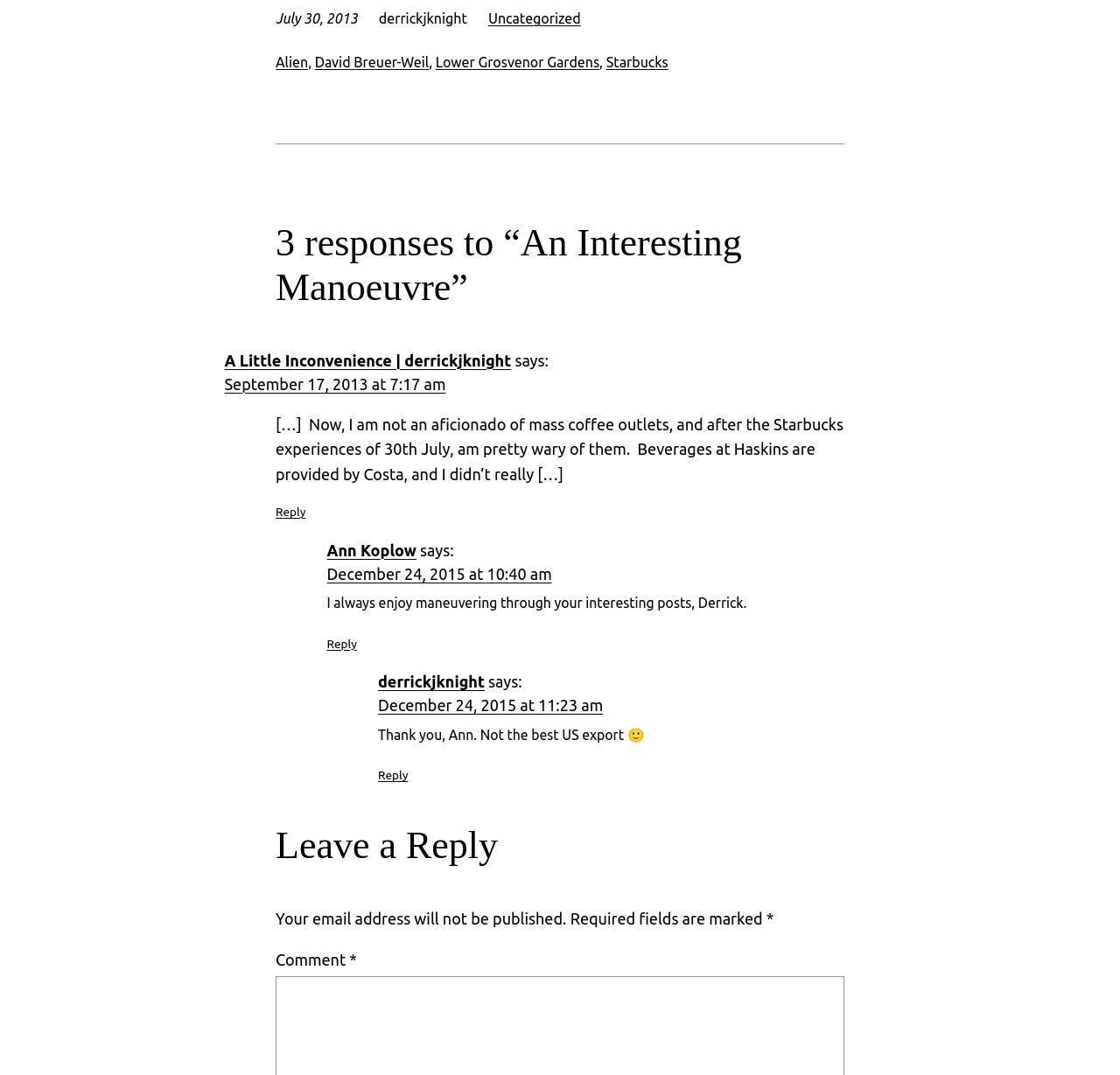Find the bounding box coordinates of the clickable region needed to perform the following instruction: "Leave a reply". The coordinates should be provided as four float numbers between 0 and 1, i.e., [left, top, right, bottom].

[0.246, 0.766, 0.754, 0.807]